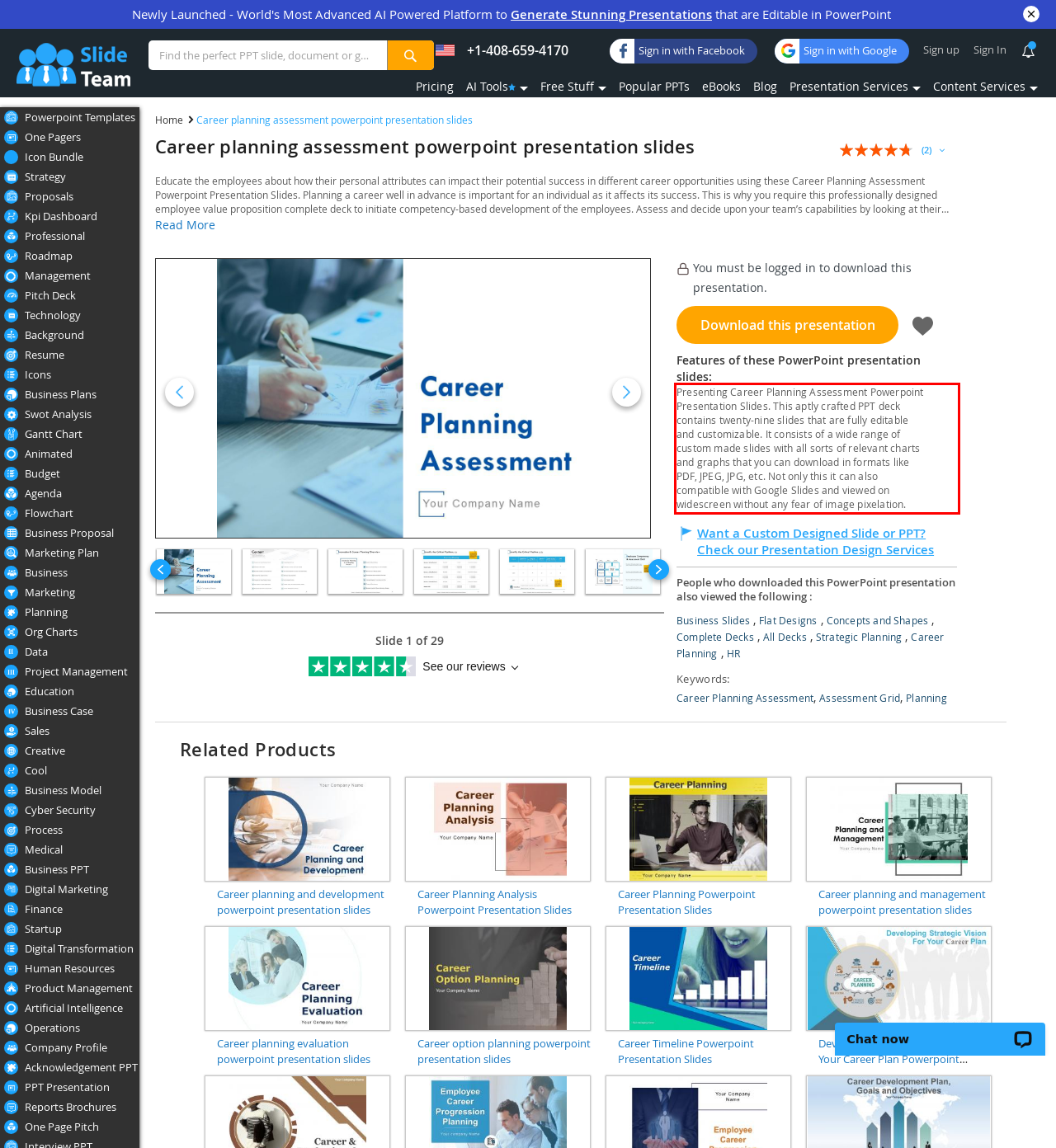You are provided with a screenshot of a webpage containing a red bounding box. Please extract the text enclosed by this red bounding box.

Presenting Career Planning Assessment Powerpoint Presentation Slides. This aptly crafted PPT deck contains twenty-nine slides that are fully editable and customizable. It consists of a wide range of custom made slides with all sorts of relevant charts and graphs that you can download in formats like PDF, JPEG, JPG, etc. Not only this it can also compatible with Google Slides and viewed on widescreen without any fear of image pixelation.